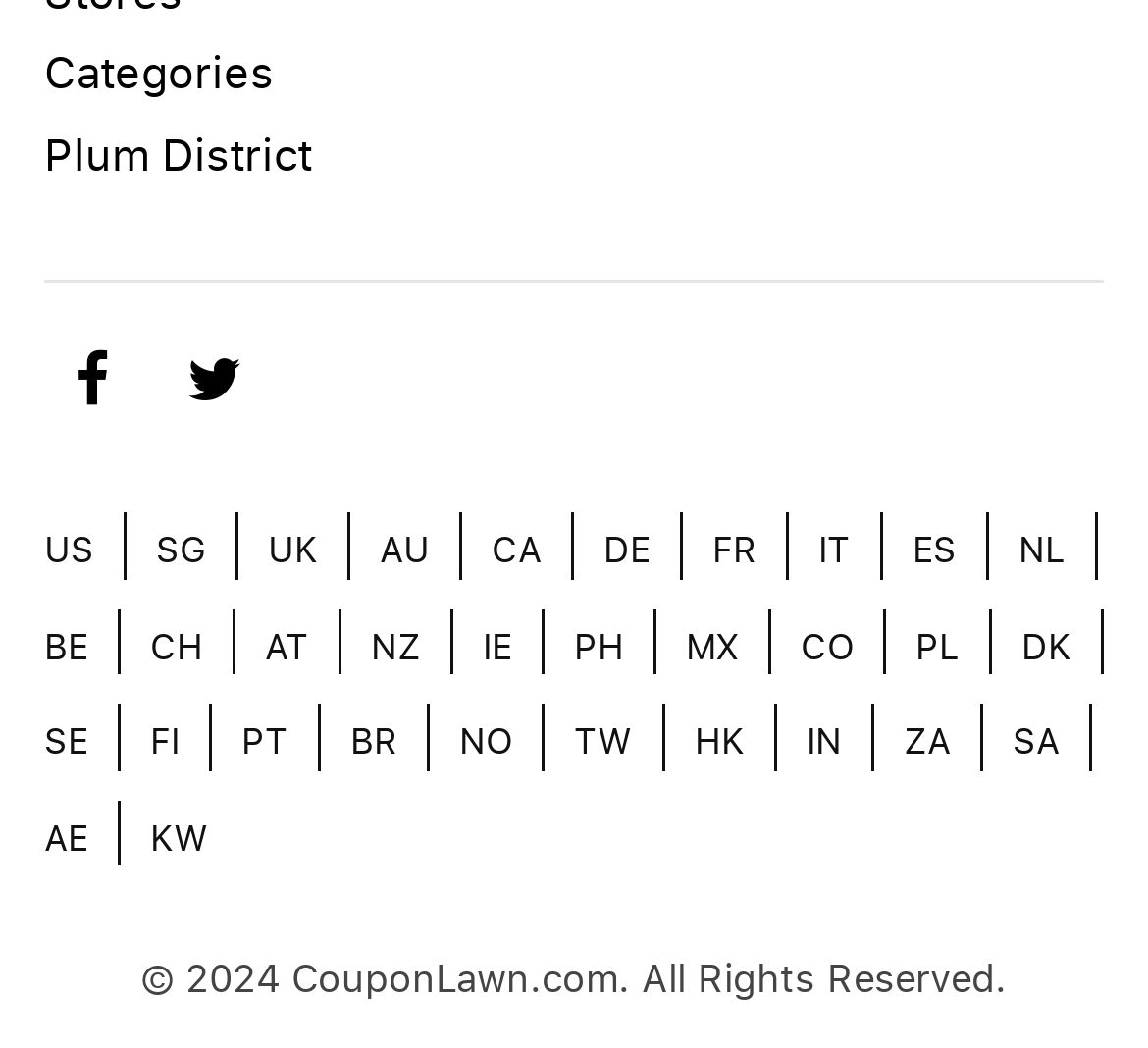Mark the bounding box of the element that matches the following description: "CO".

[0.697, 0.591, 0.744, 0.639]